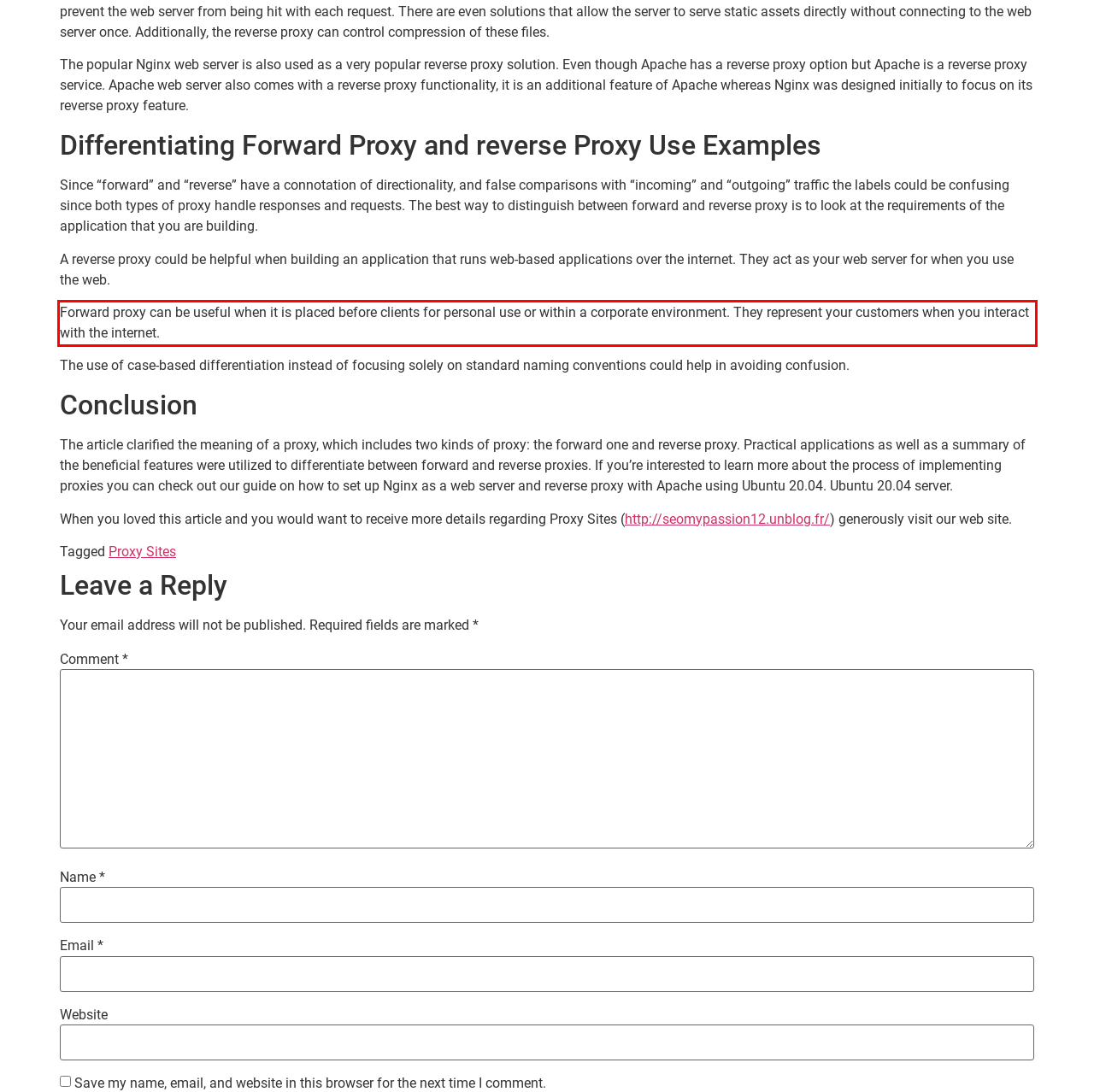You are presented with a screenshot containing a red rectangle. Extract the text found inside this red bounding box.

Forward proxy can be useful when it is placed before clients for personal use or within a corporate environment. They represent your customers when you interact with the internet.